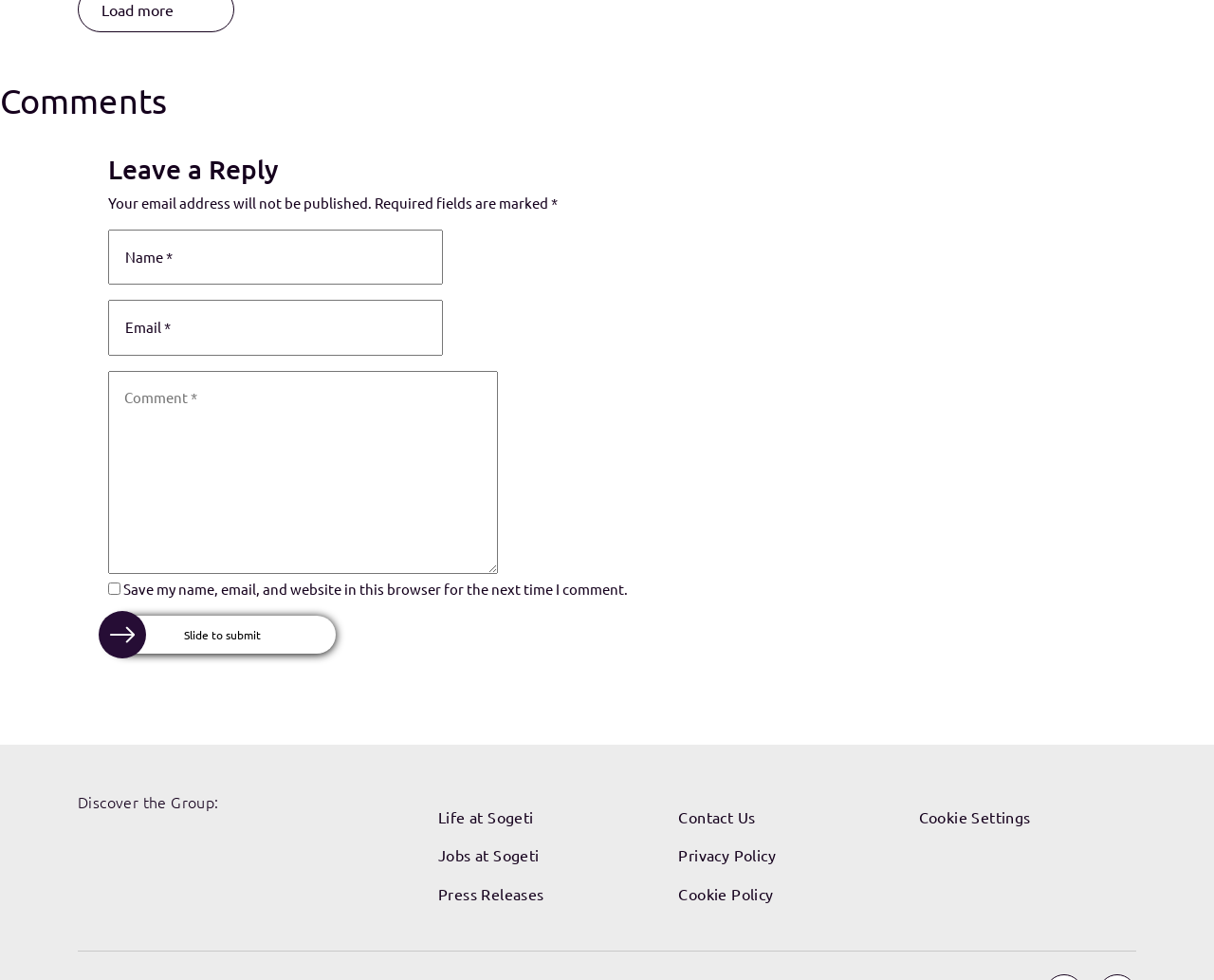Identify the bounding box coordinates for the element you need to click to achieve the following task: "Leave a comment". The coordinates must be four float values ranging from 0 to 1, formatted as [left, top, right, bottom].

[0.089, 0.378, 0.41, 0.585]